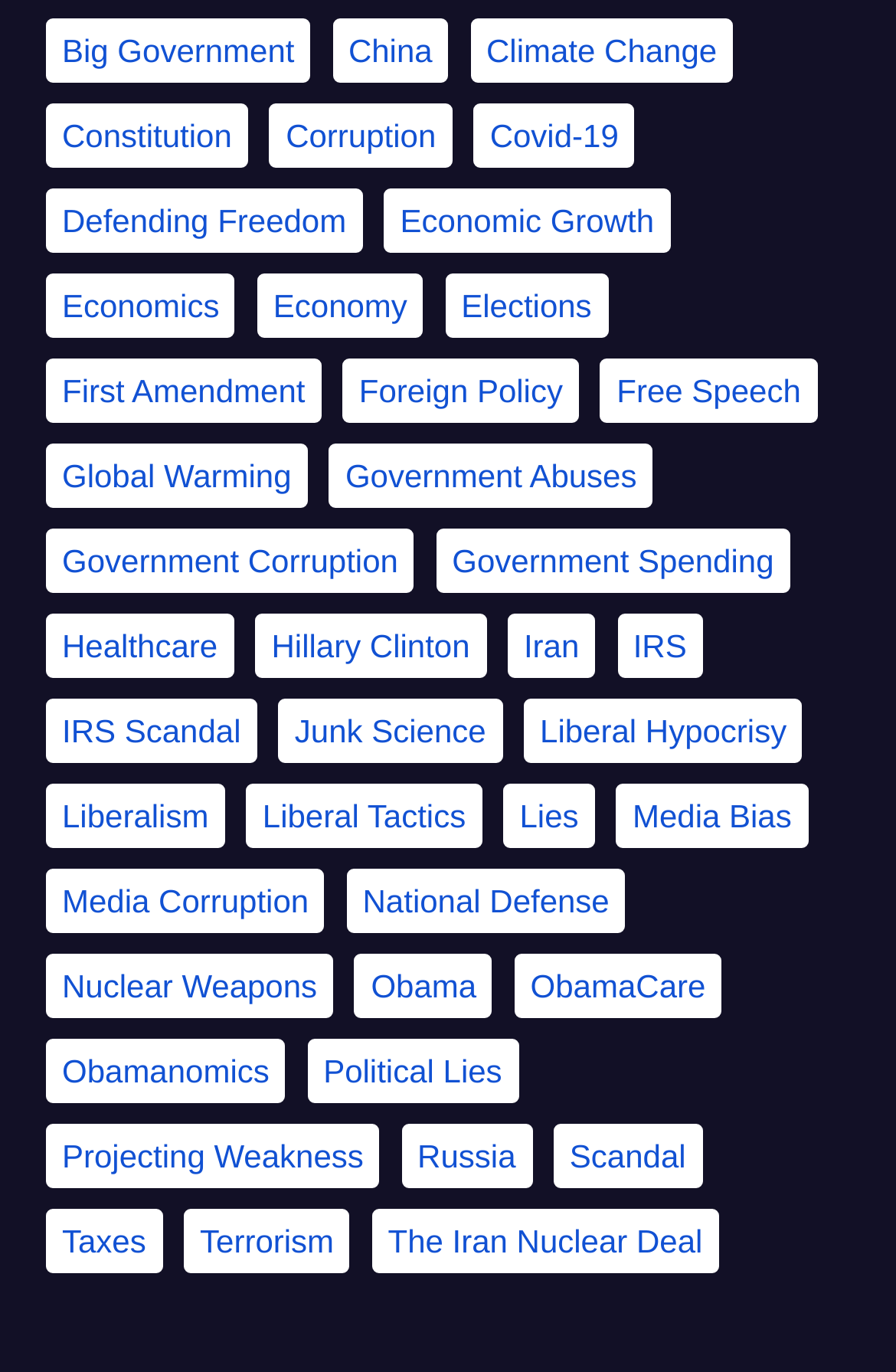How many links are on this webpage?
Using the image as a reference, answer with just one word or a short phrase.

577